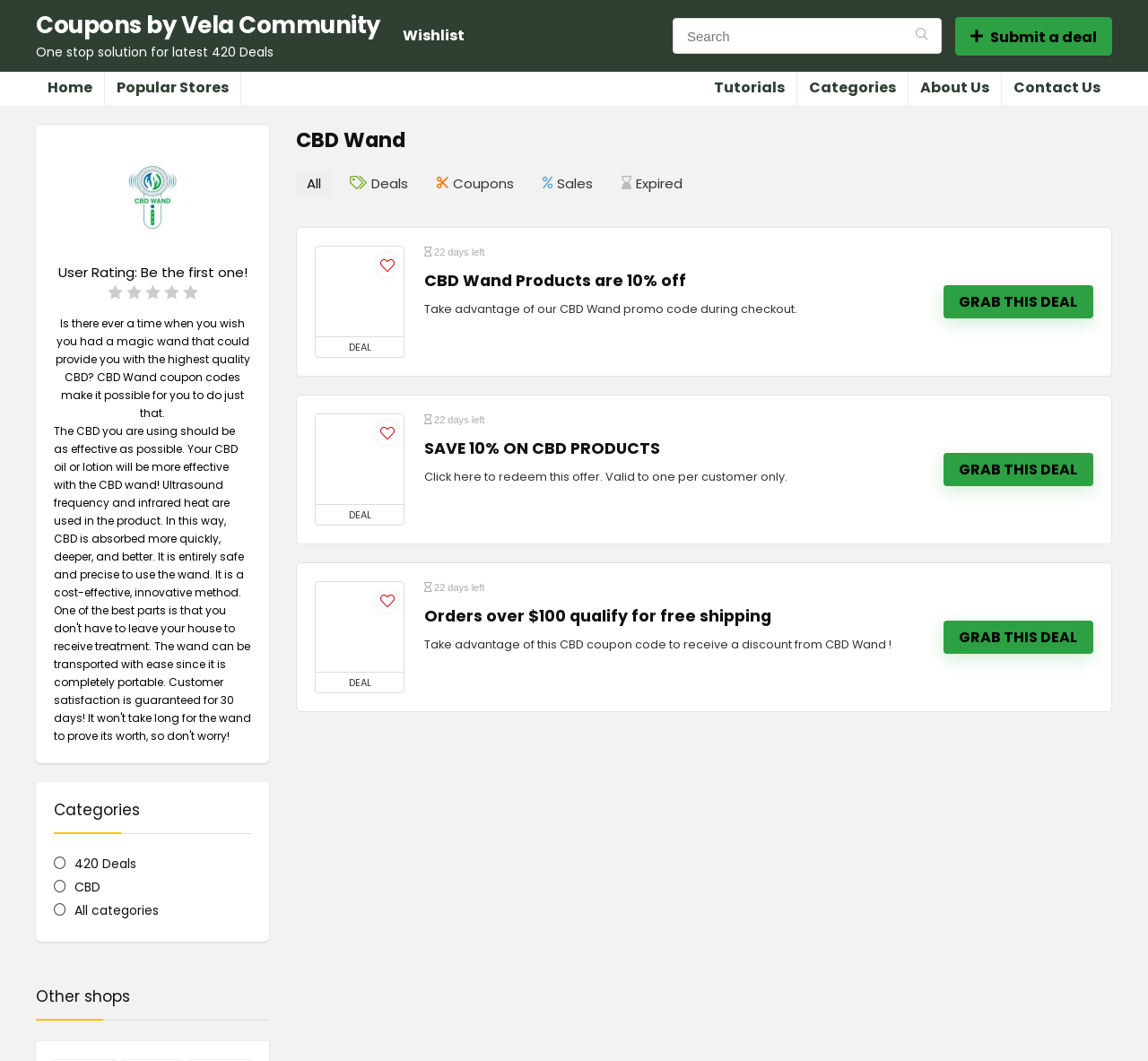Answer briefly with one word or phrase:
What is the name of the website?

CBD Wand